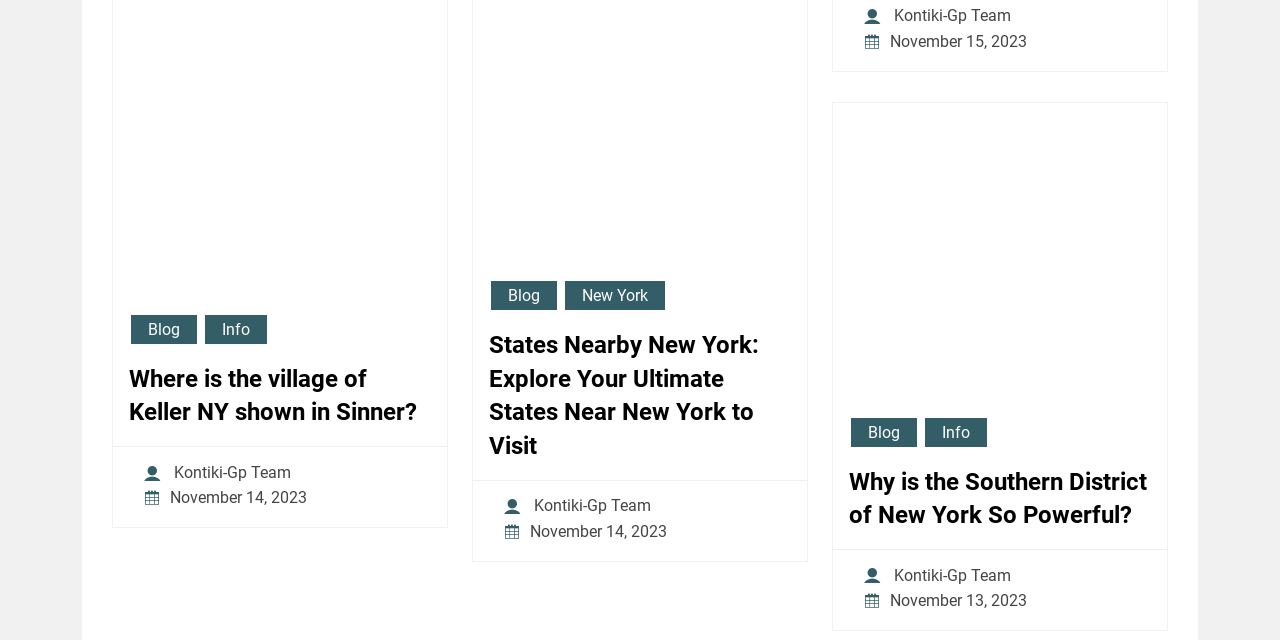Analyze the image and provide a detailed answer to the question: What is the date of the article 'Why is the Southern District of New York So Powerful?'?

The webpage shows the date 'November 13, 2023' next to the article 'Why is the Southern District of New York So Powerful?', which can be found in the link and time elements of the webpage.